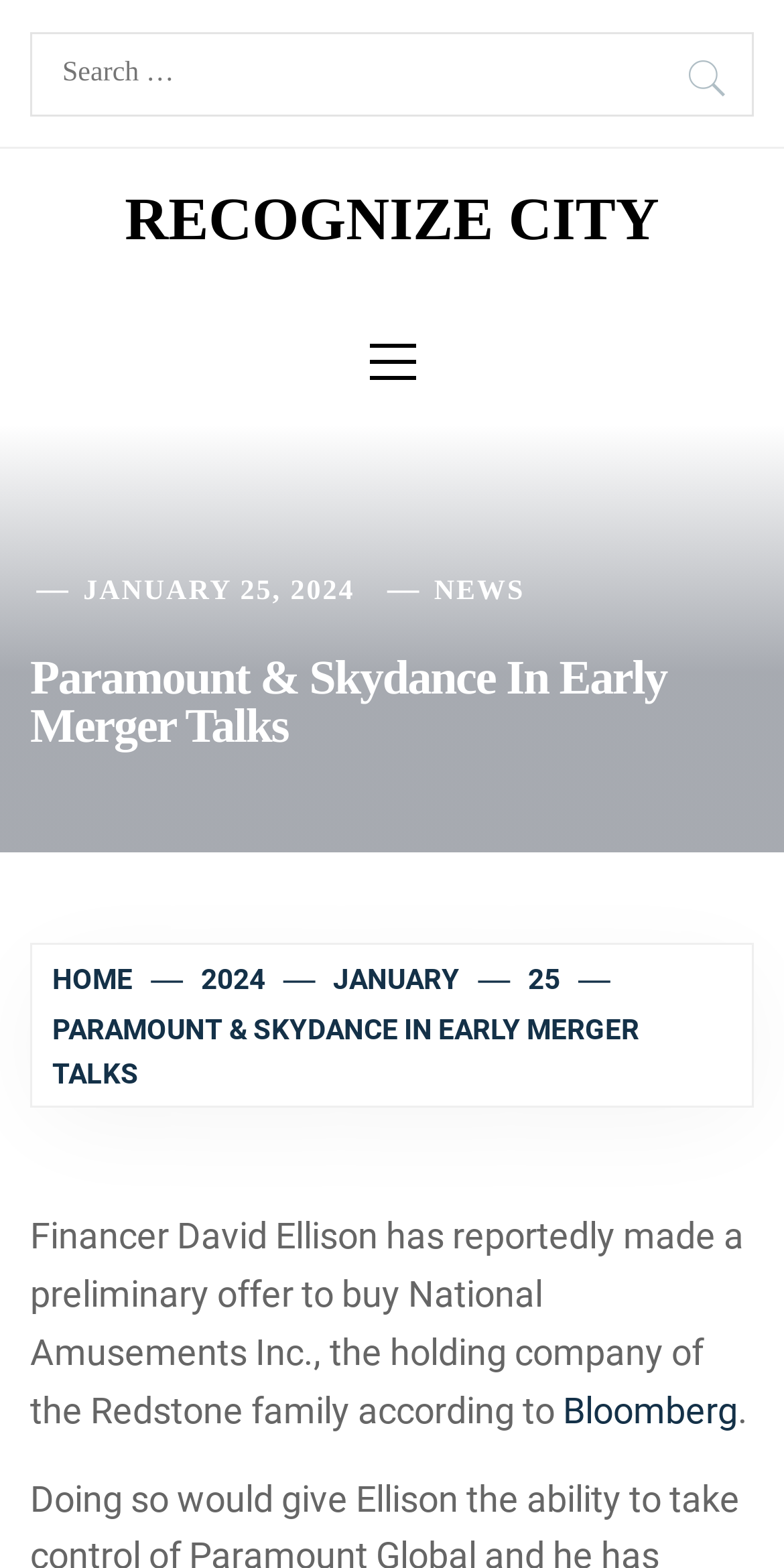Identify the bounding box coordinates necessary to click and complete the given instruction: "Read news".

[0.554, 0.368, 0.67, 0.387]